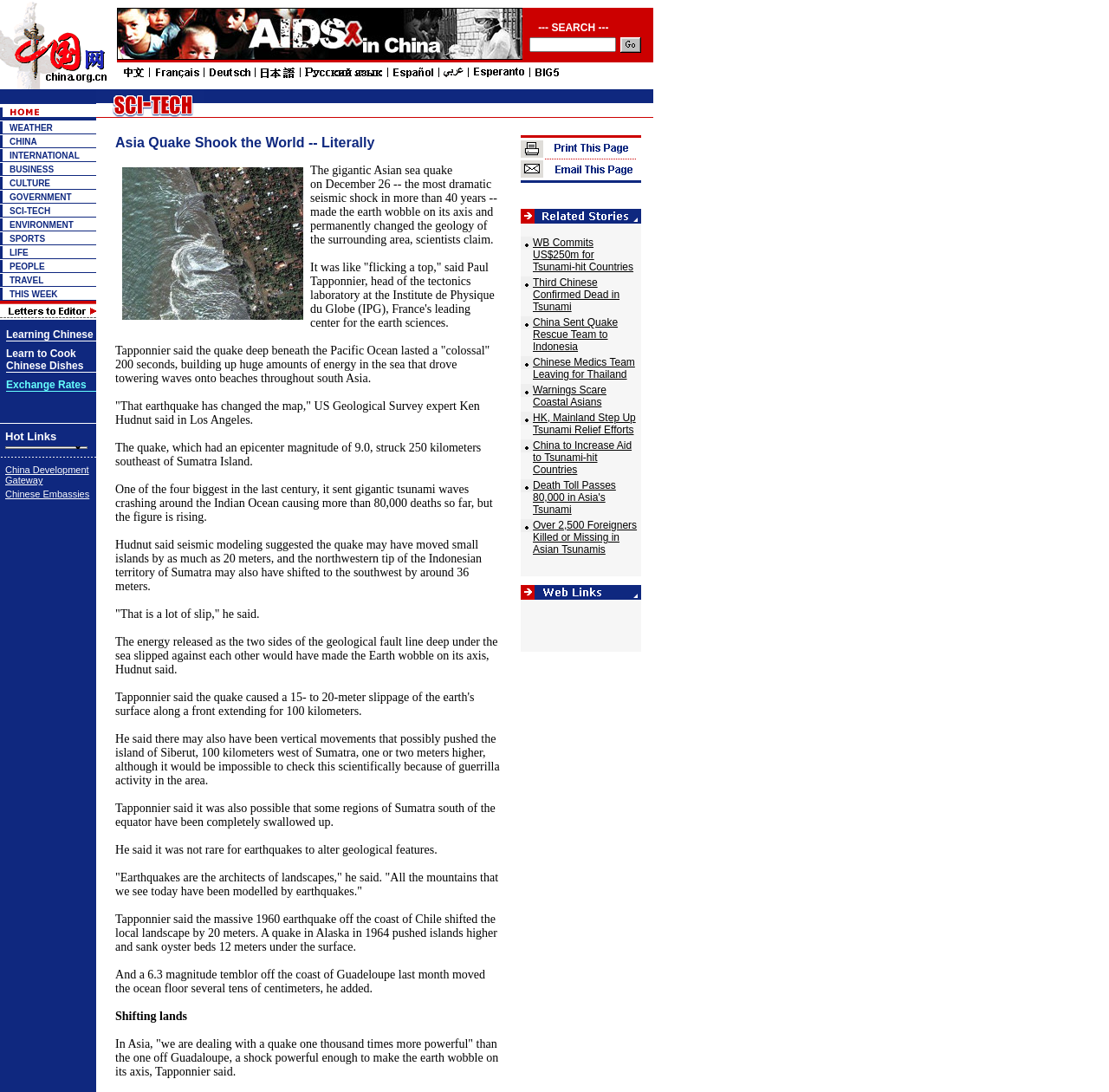Based on the image, please elaborate on the answer to the following question:
What type of content is categorized under 'WEATHER'?

The 'WEATHER' category is one of the main navigation links on the webpage, suggesting that it leads to a section of the website that provides news and information related to weather.